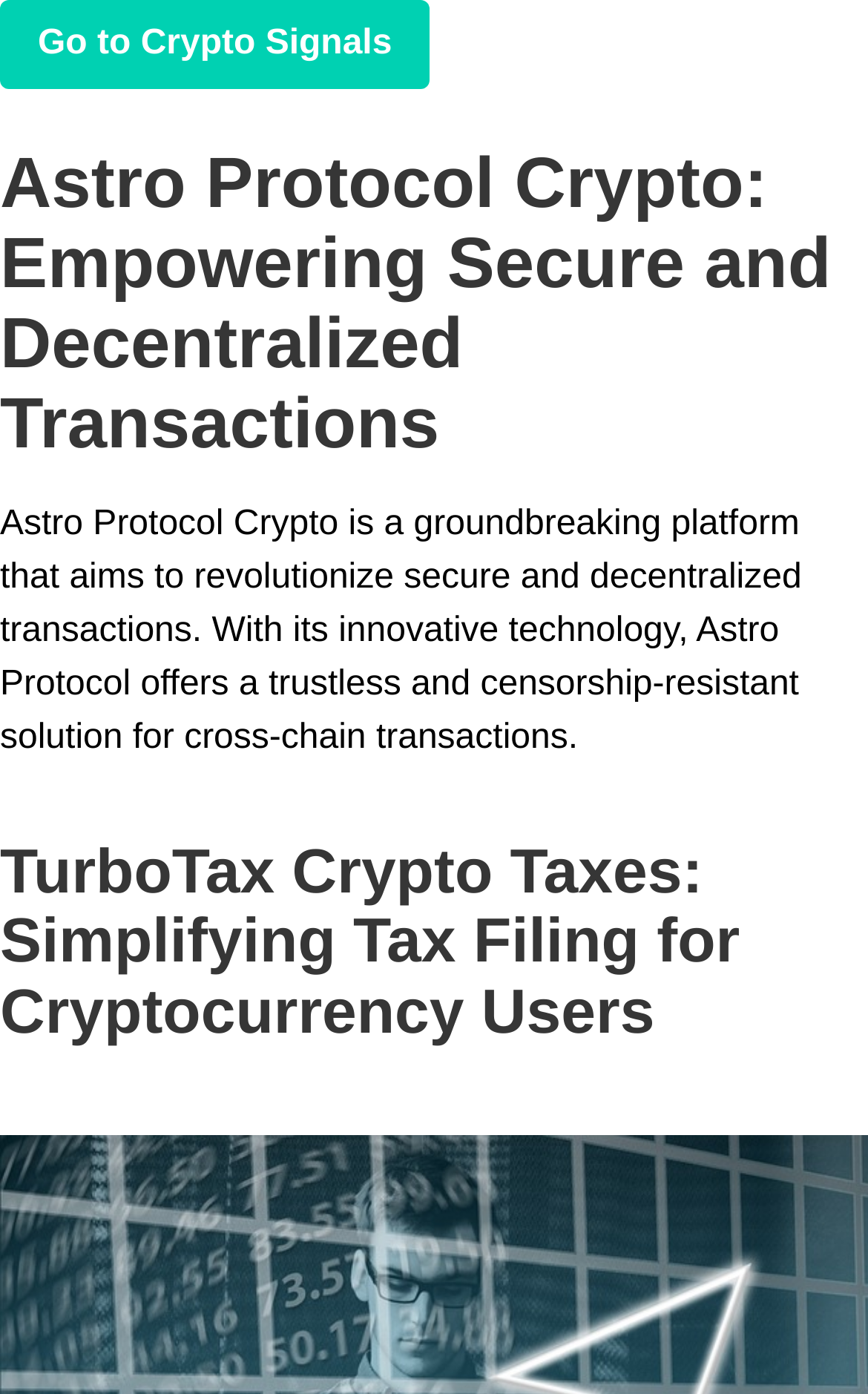Locate the bounding box of the UI element described in the following text: "Go to Crypto Signals".

[0.0, 0.0, 0.495, 0.064]